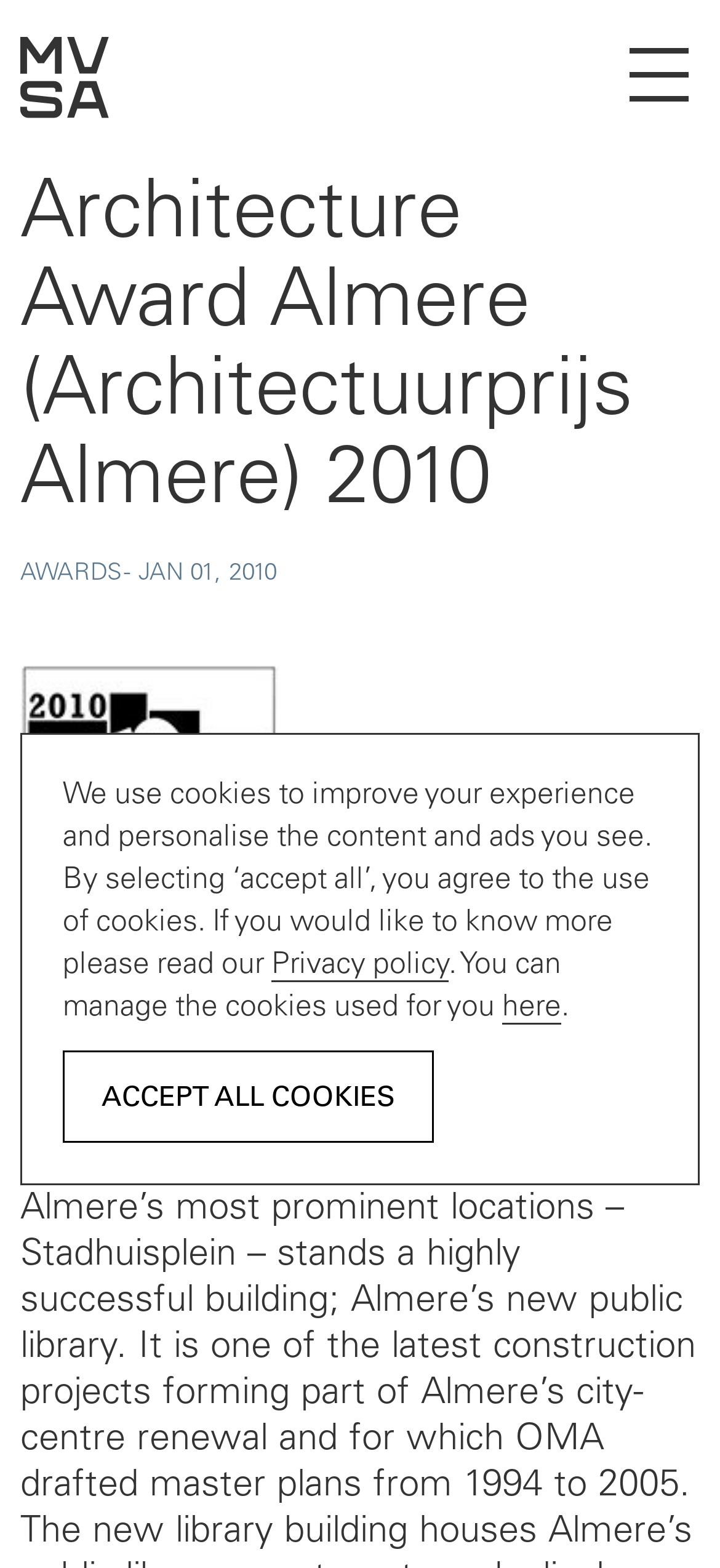Find the bounding box coordinates for the HTML element described in this sentence: "Privacy policy". Provide the coordinates as four float numbers between 0 and 1, in the format [left, top, right, bottom].

[0.377, 0.606, 0.623, 0.626]